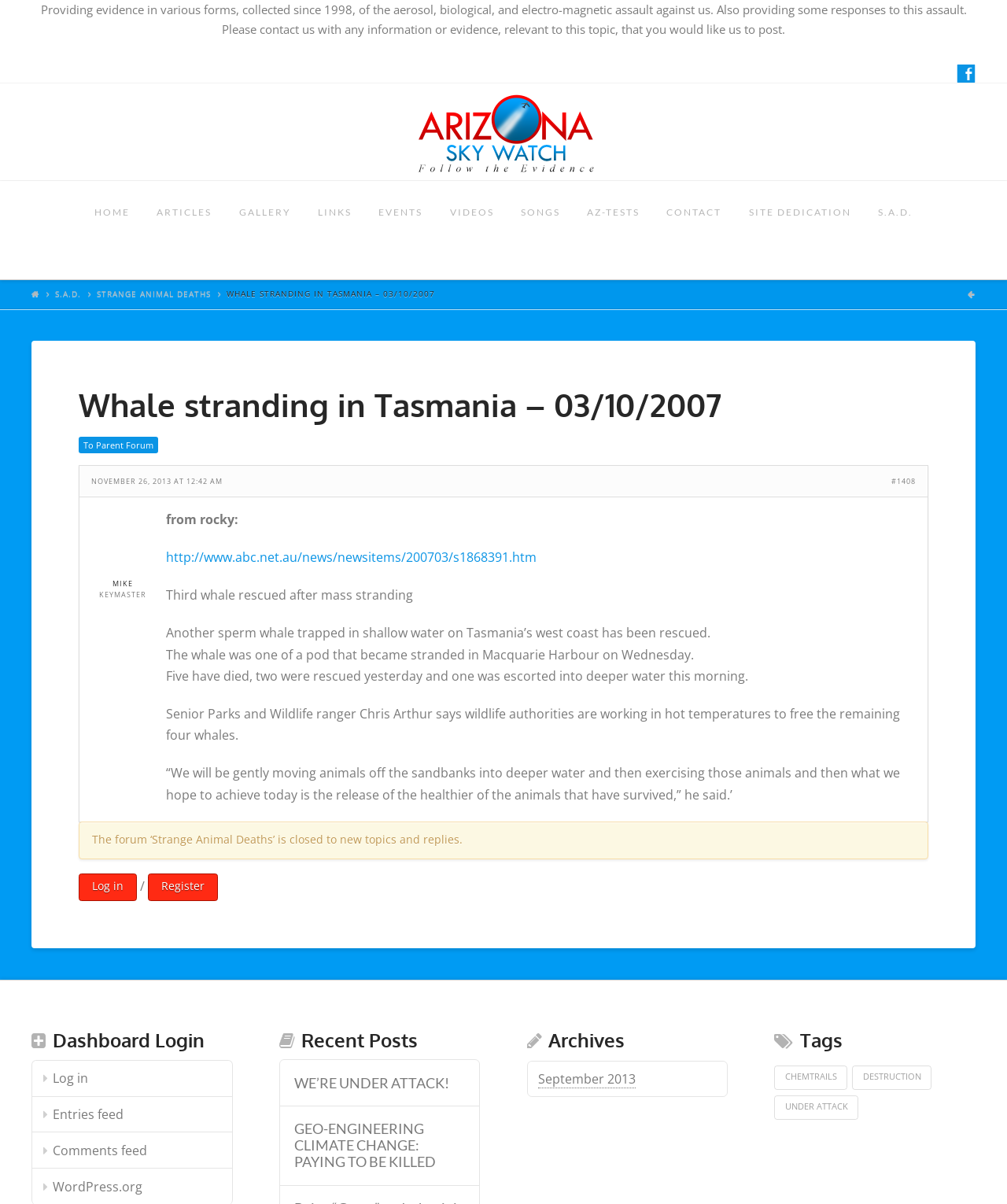Based on the description "Log in", find the bounding box of the specified UI element.

[0.078, 0.726, 0.136, 0.749]